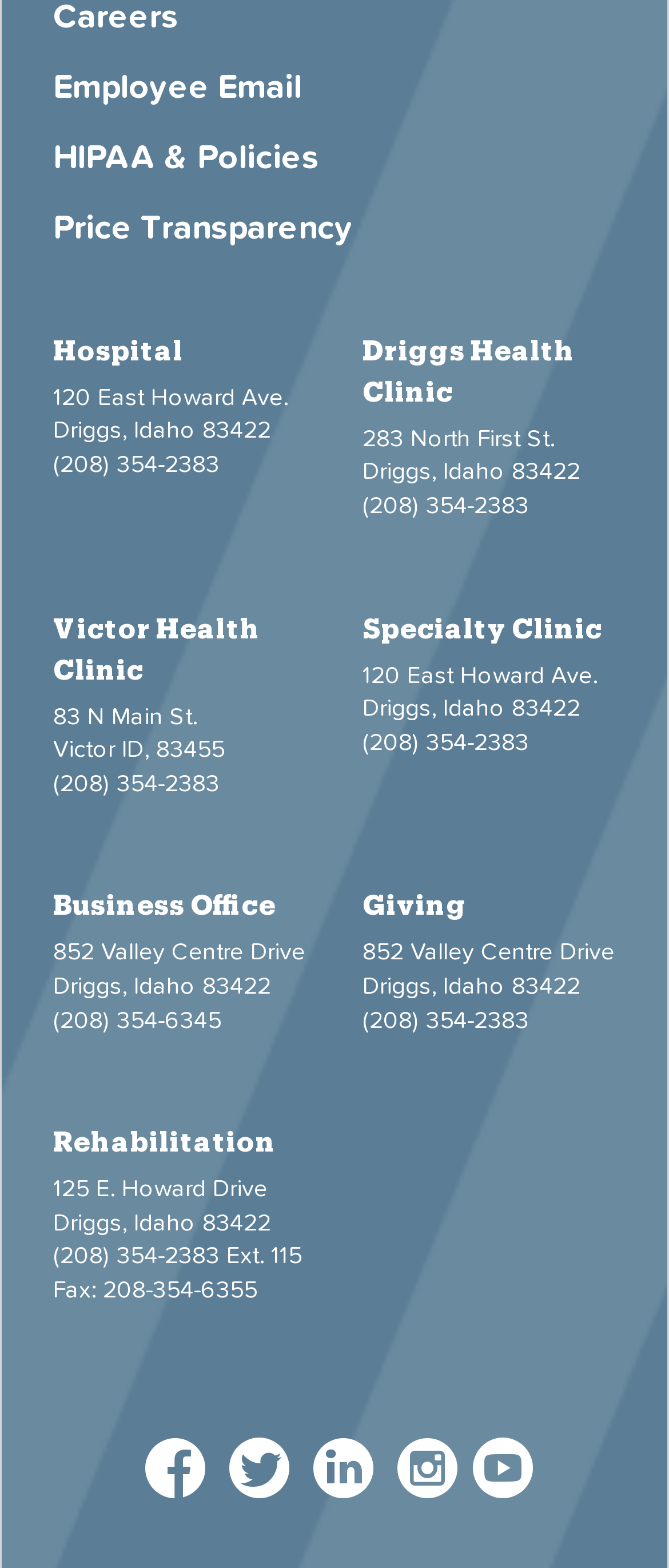What is the name of the clinic located at 83 N Main St.?
Refer to the image and provide a concise answer in one word or phrase.

Victor Health Clinic